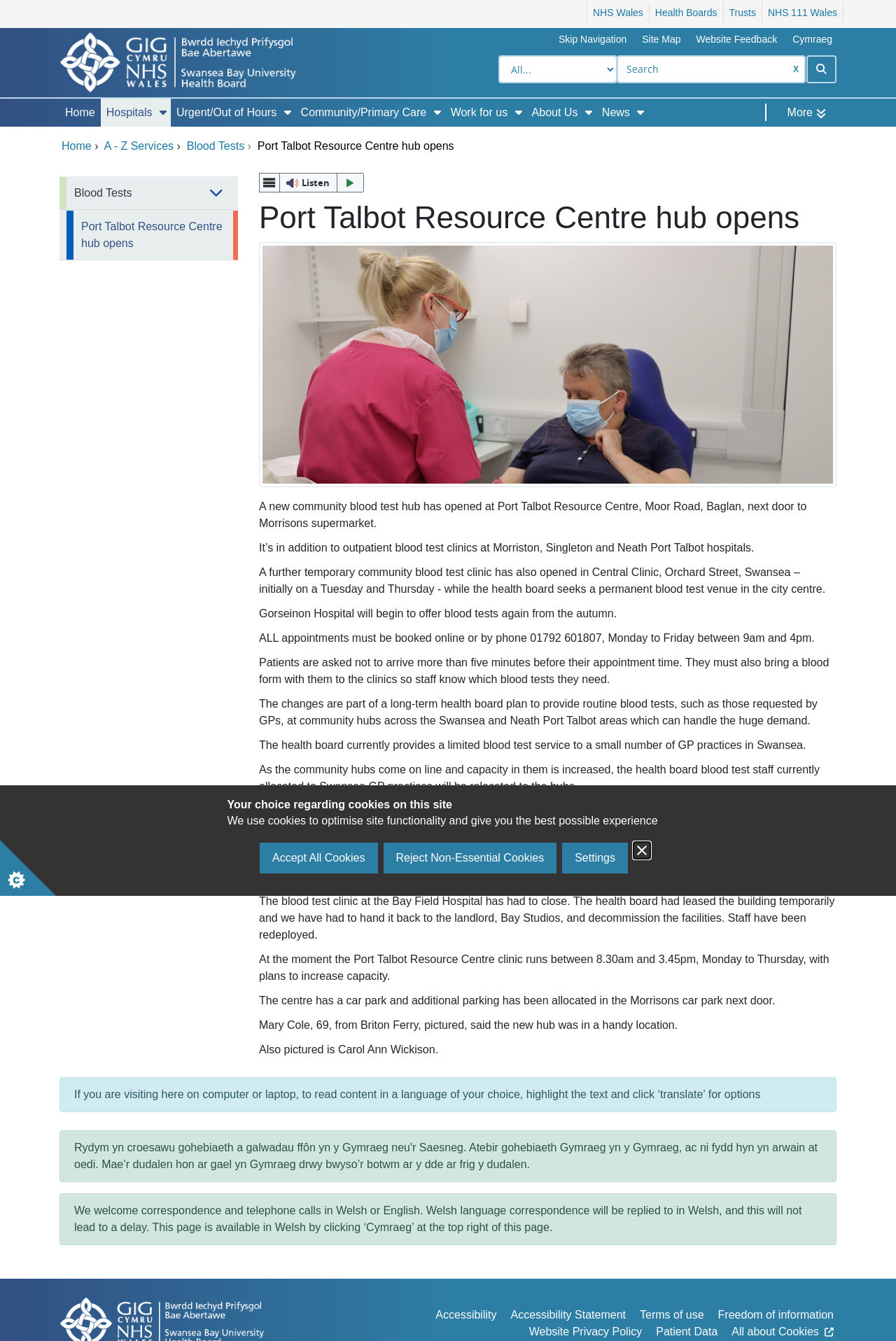Can you specify the bounding box coordinates for the region that should be clicked to fulfill this instruction: "Search for".

[0.688, 0.041, 0.899, 0.062]